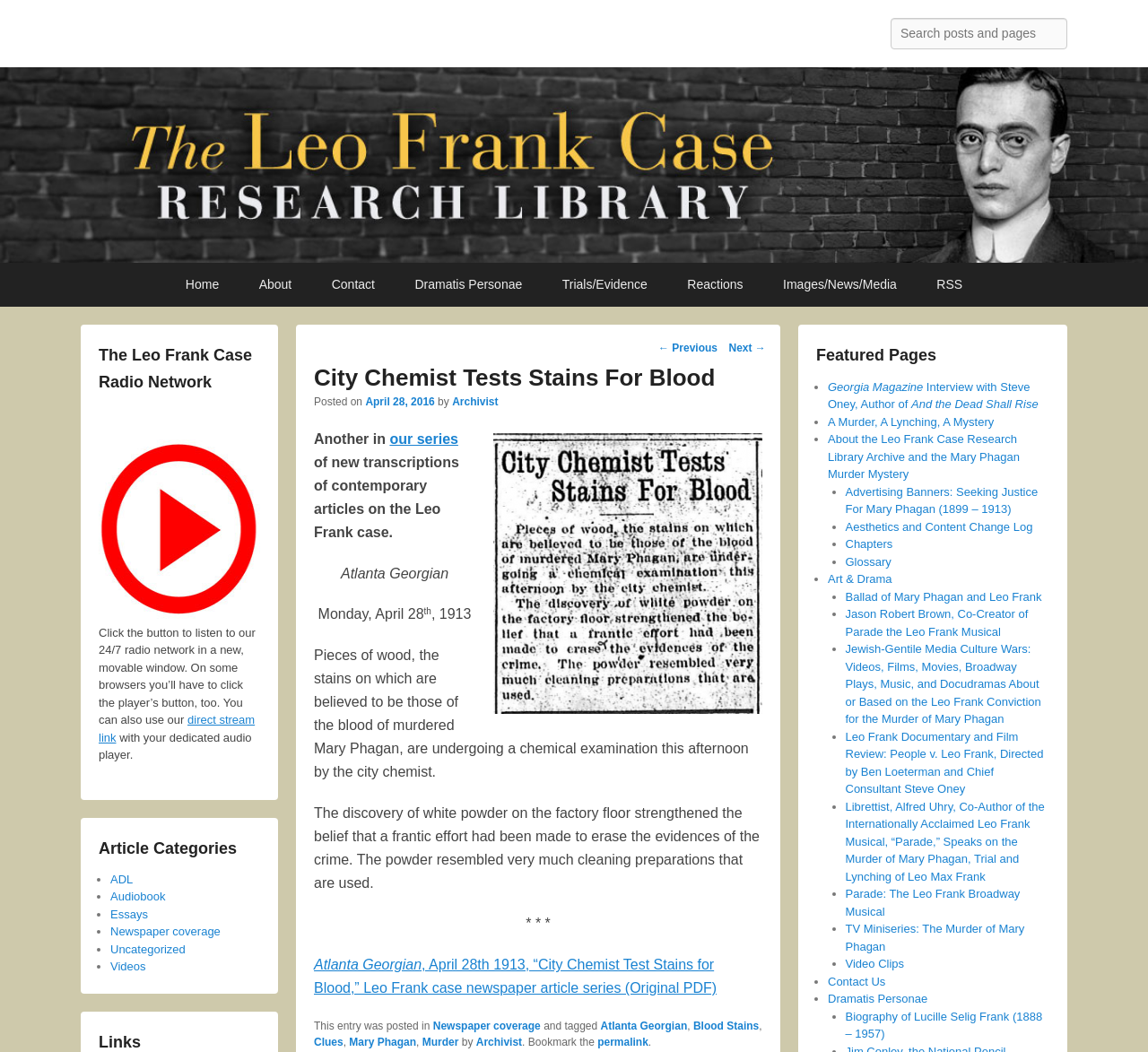What is the date of the article 'City Chemist Tests Stains for Blood'?
Please respond to the question with a detailed and thorough explanation.

The date of the article can be found in the heading element below the title 'City Chemist Tests Stains for Blood', which reads 'Posted on April 28, 2016'.